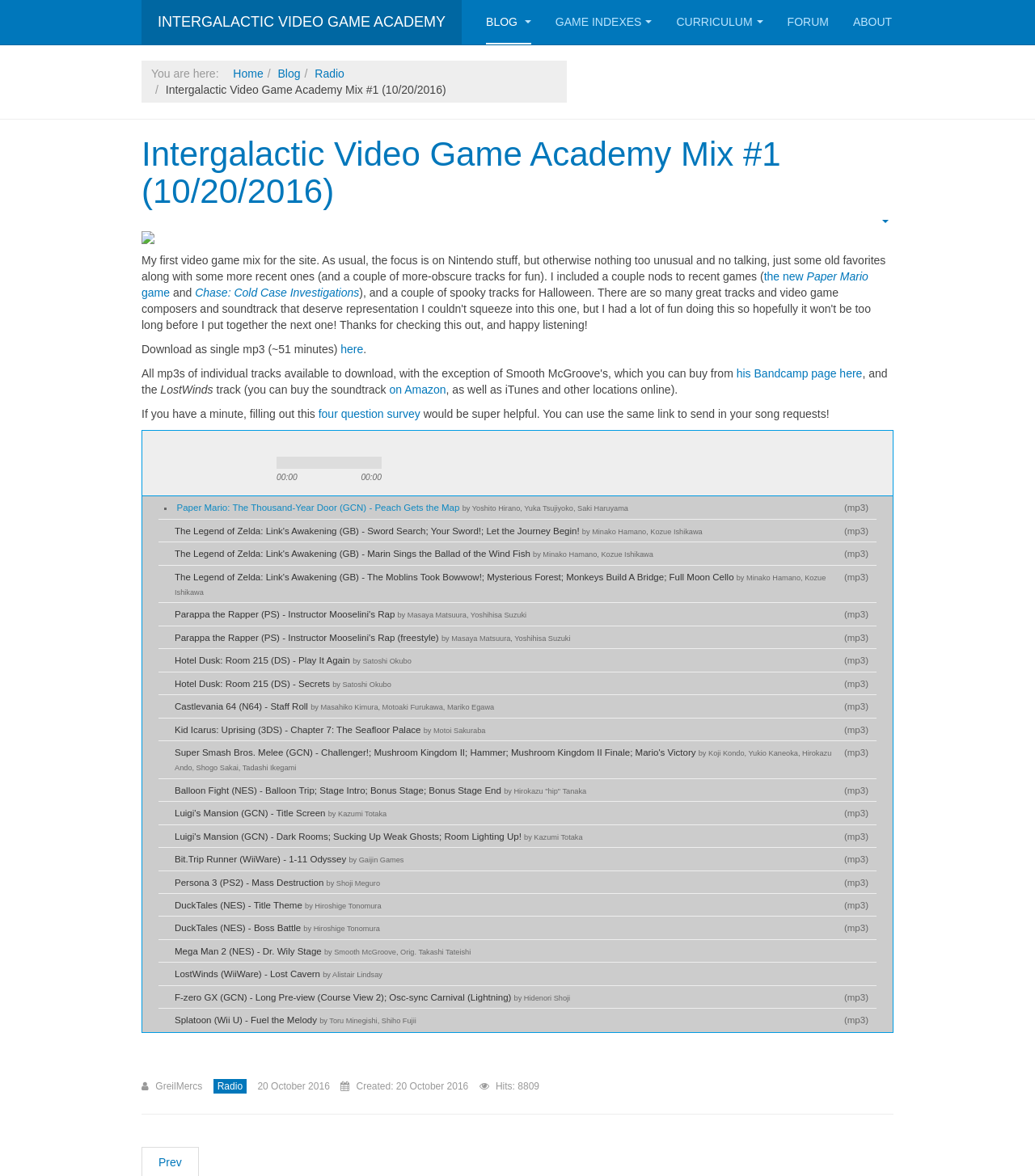Identify the bounding box coordinates of the region that should be clicked to execute the following instruction: "Play the media".

[0.175, 0.38, 0.206, 0.408]